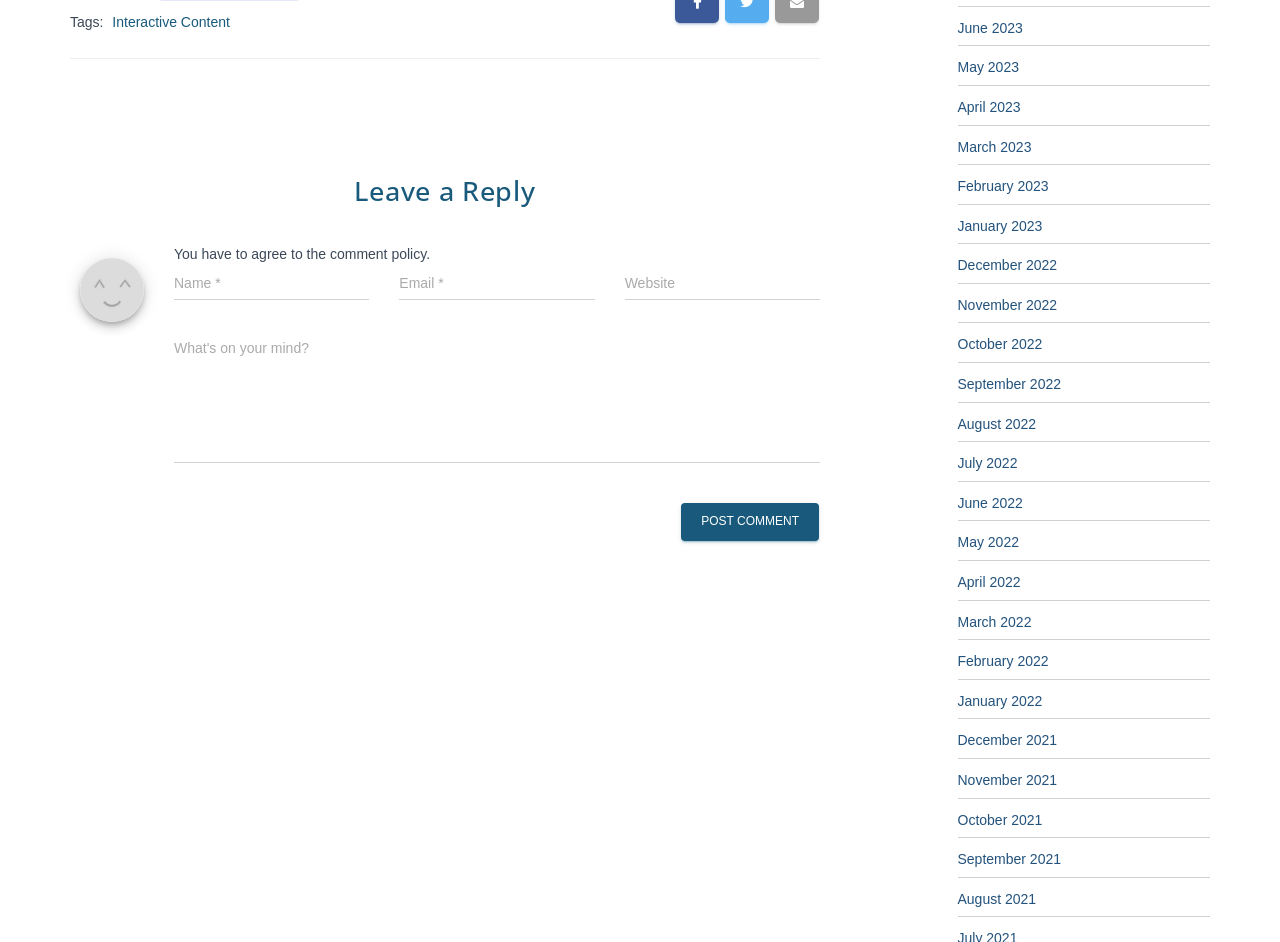Locate the bounding box of the UI element described in the following text: "parent_node: Email * name="email"".

[0.312, 0.282, 0.465, 0.32]